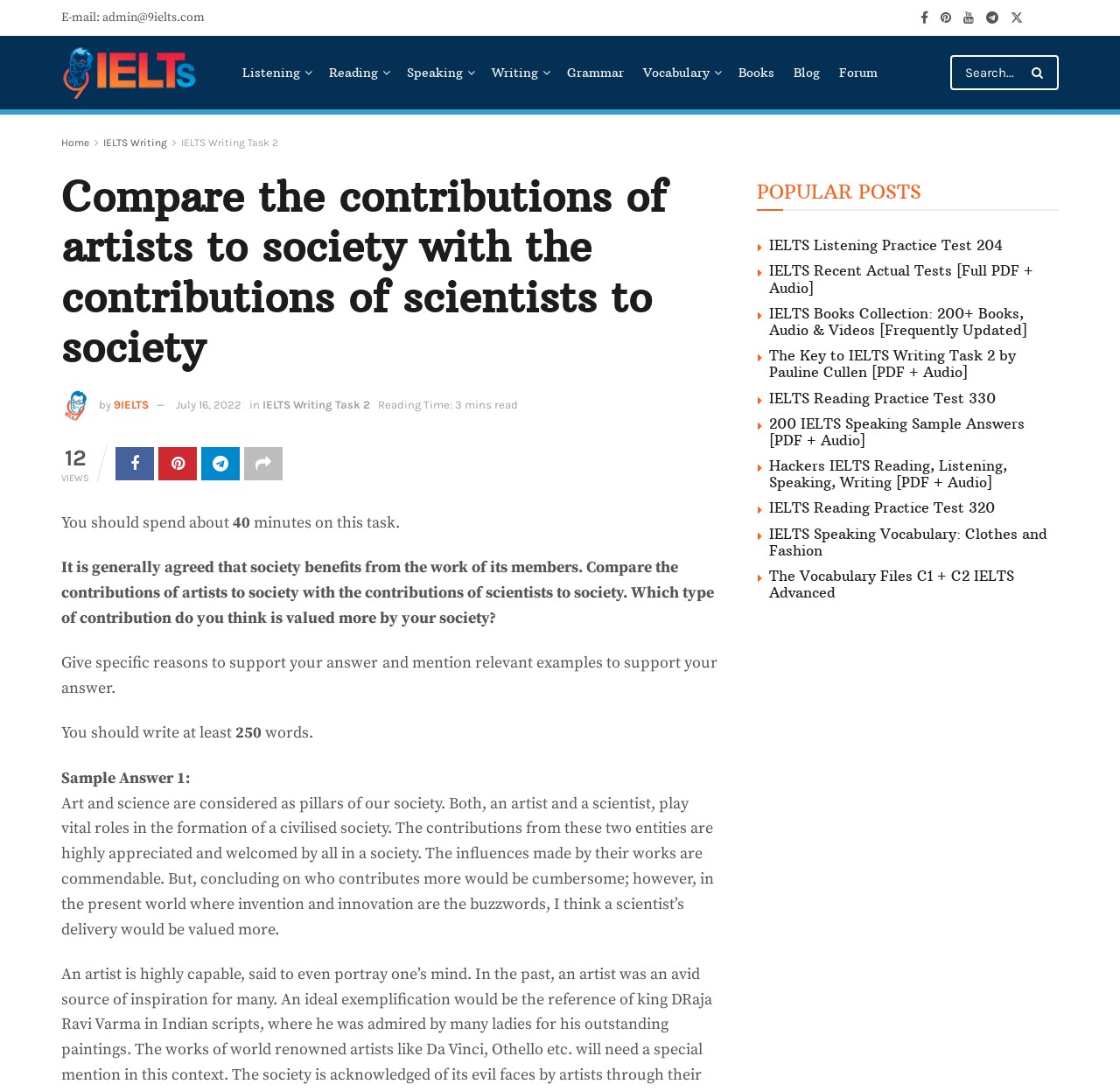Offer a meticulous description of the webpage's structure and content.

This webpage is about IELTS writing task 2, with a specific topic "Compare the contributions of artists to society with the contributions of scientists to society." The page has a navigation menu at the top, with links to different sections such as "Listening", "Reading", "Speaking", "Writing", "Grammar", "Vocabulary", "Books", "Blog", and "Forum". There is also a search bar at the top right corner.

Below the navigation menu, there is a heading that displays the topic of the writing task. Underneath the heading, there is a brief introduction to the topic, followed by instructions on how to approach the task.

The main content of the page is divided into two sections. The first section provides a sample answer to the writing task, with a brief introduction and a detailed response. The second section is titled "POPULAR POSTS" and lists several articles related to IELTS, including practice tests, books, and vocabulary resources.

There are several social media links at the bottom of the page, allowing users to share the content on different platforms. The page also displays the number of views and provides options to like and share the content.

Throughout the page, there are several images, including the website's logo and icons for social media links. The overall layout is organized and easy to navigate, with clear headings and concise text.